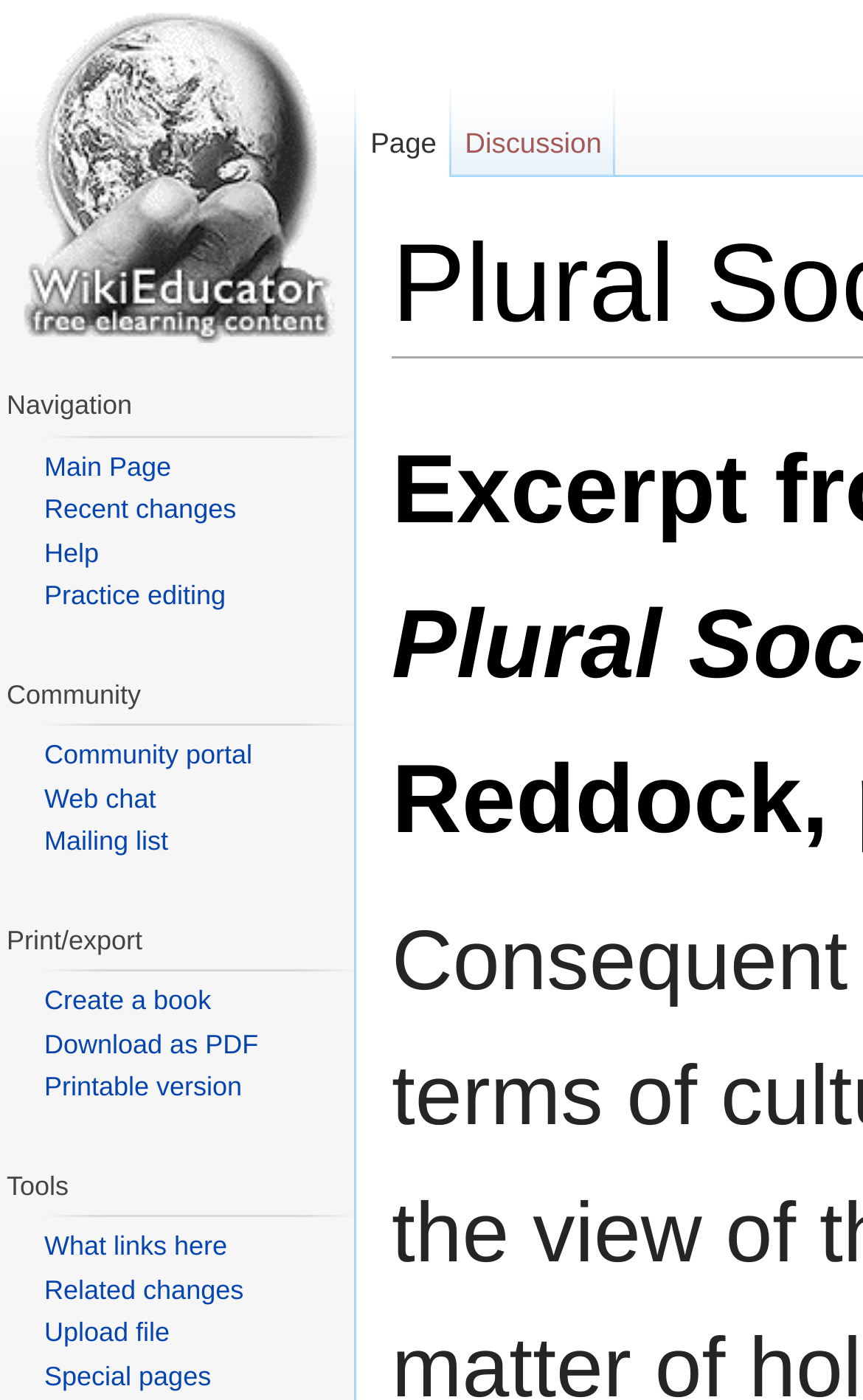Determine the bounding box coordinates for the element that should be clicked to follow this instruction: "Visit the main page". The coordinates should be given as four float numbers between 0 and 1, in the format [left, top, right, bottom].

[0.0, 0.0, 0.41, 0.253]